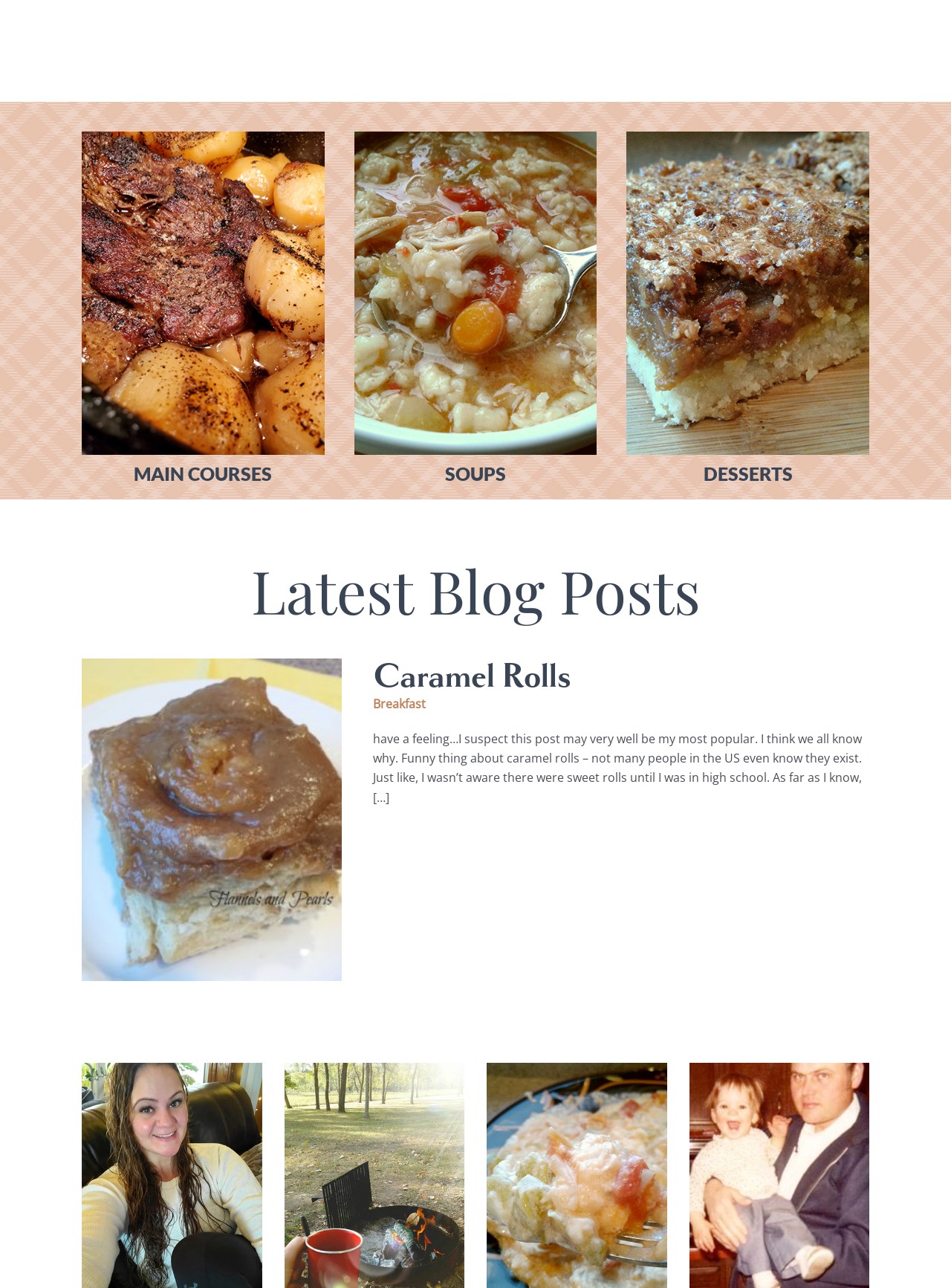Create an elaborate caption that covers all aspects of the webpage.

The webpage "Flannels & Pearls" has a navigation menu at the top with links to "LIFE", "RECIPES", "OUTDOORS", "COOKBOOK", "MY FAVORITES", and "ABOUT". Below the navigation menu, there is a logo of "Flannels & Pearls" with a link to "Reuben Rolls" and an image of the logo.

The main content of the webpage is divided into three sections. The first section has three links to recipes: "Crescent Pizza", "Gingerbread Men", and "Sugar Cookie". Each link has a heading and a brief description of the recipe. The descriptions are quite detailed, providing information about the recipe's origin, ingredients, and cooking process.

The second section has a pagination menu with links to previous and next pages, as well as numbered links to specific pages. Below the pagination menu, there is a heading "ABOUT ME" and a section with links to various categories, including "Life", "Outdoors", "Cookbook", "My Favorites", "Recipes", "Appetizers", "Breads", "Breakfast", "Desserts", "Main Courses", and "Soups".

At the bottom of the webpage, there is a notification about the use of cookies on the website, with options to accept or customize cookie settings.